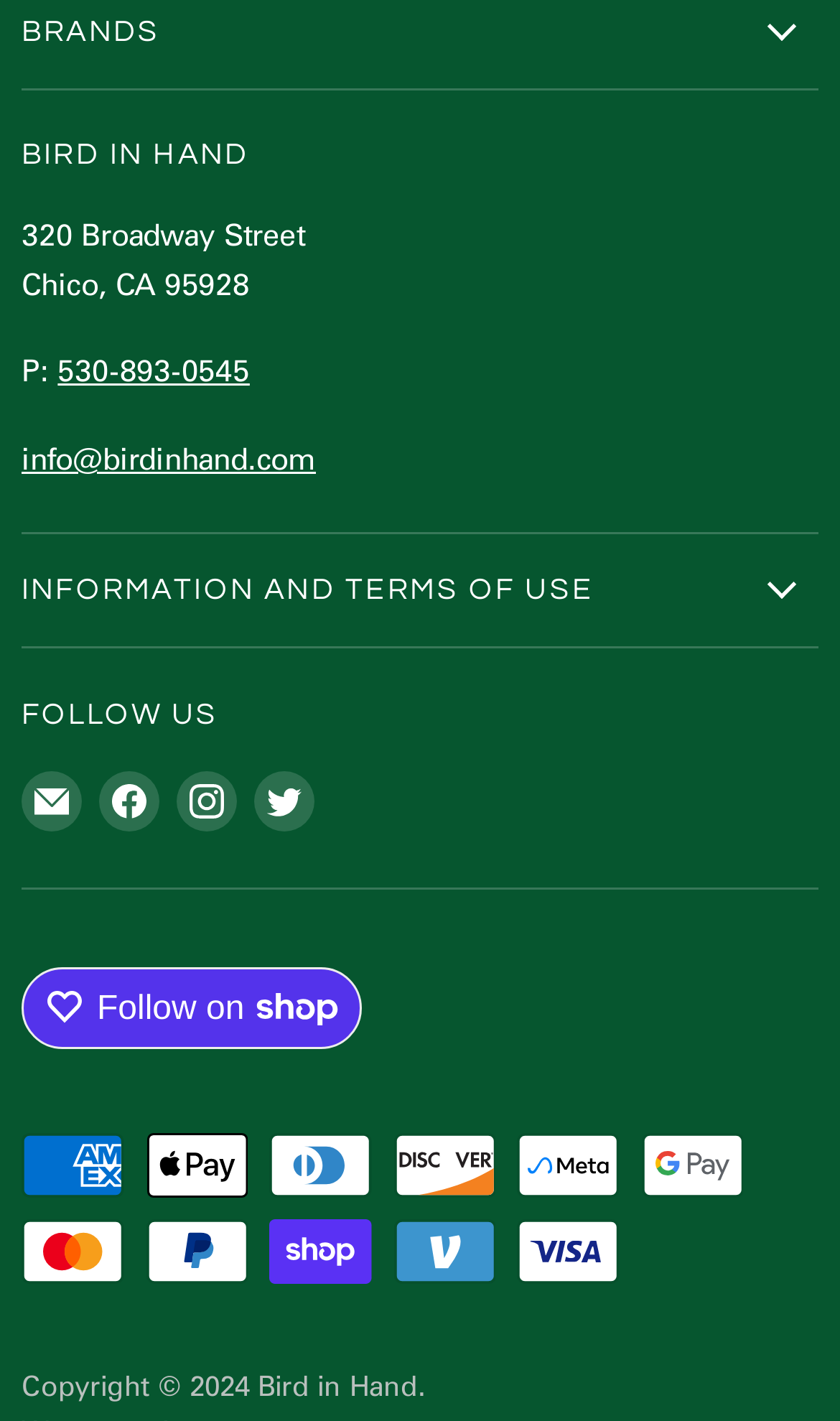What is the address of the store?
Based on the image, provide your answer in one word or phrase.

320 Broadway Street, Chico, CA 95928